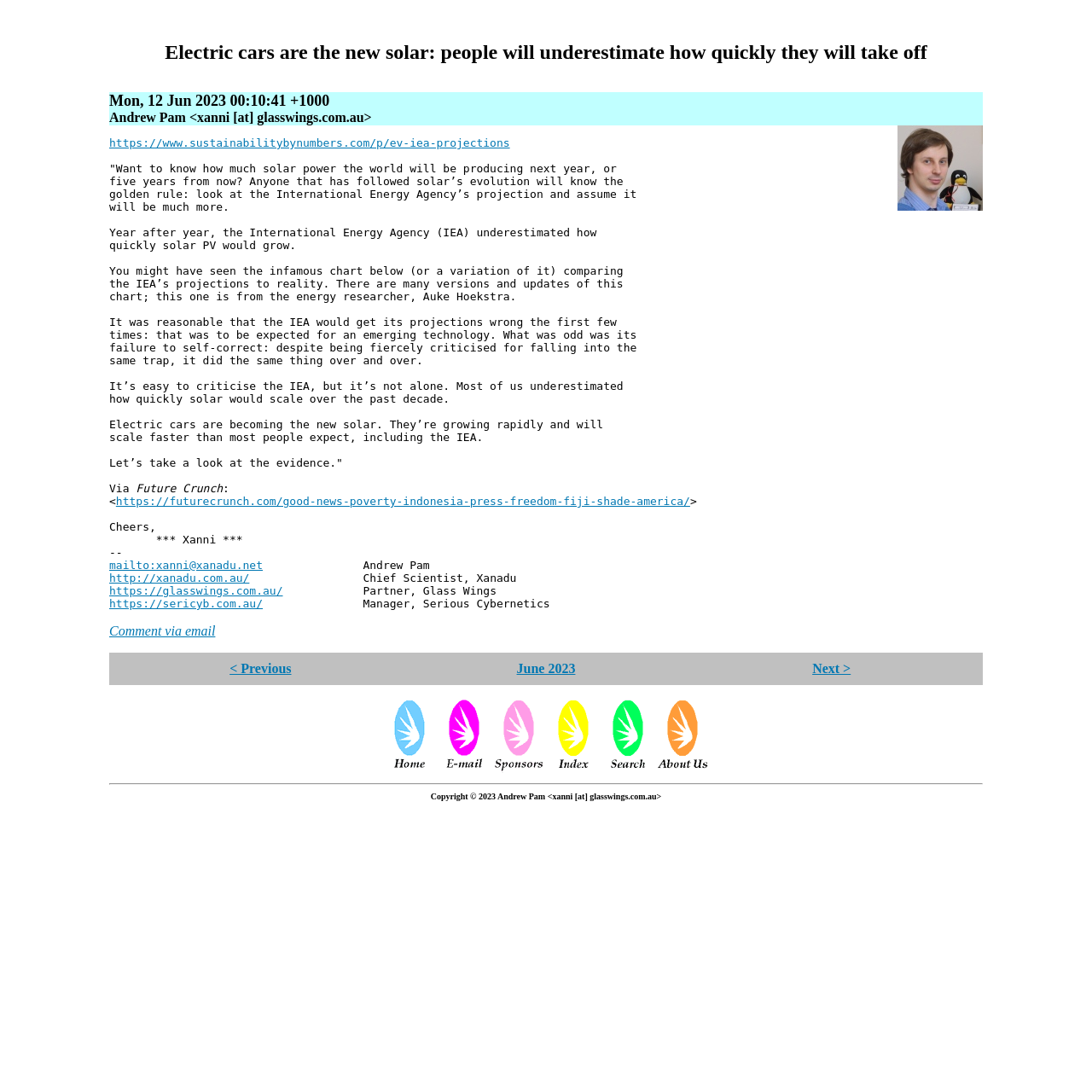Specify the bounding box coordinates of the region I need to click to perform the following instruction: "Contact us". The coordinates must be four float numbers in the range of 0 to 1, i.e., [left, top, right, bottom].

None